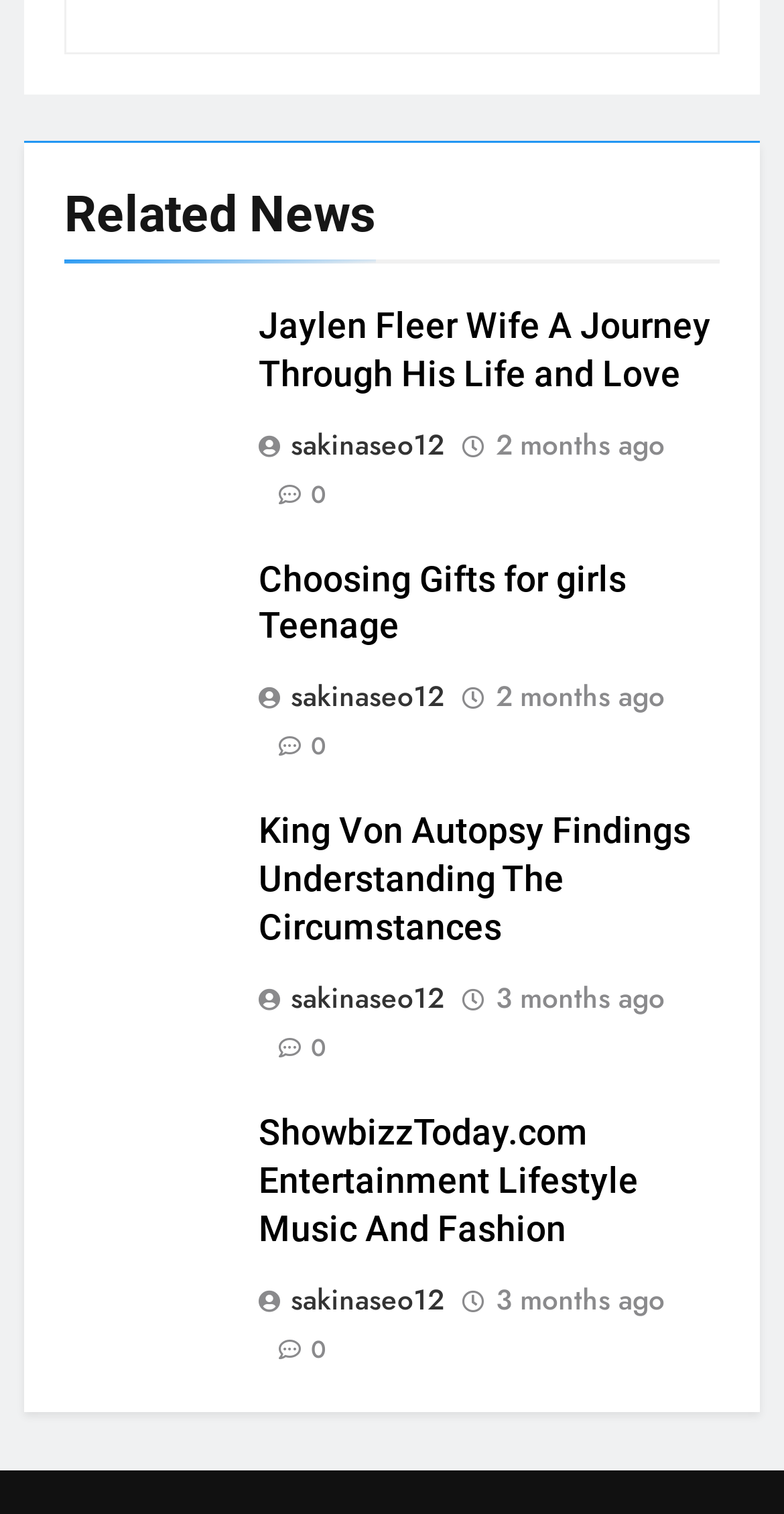What is the theme of the fourth article?
Refer to the image and provide a concise answer in one word or phrase.

Entertainment Lifestyle Music And Fashion